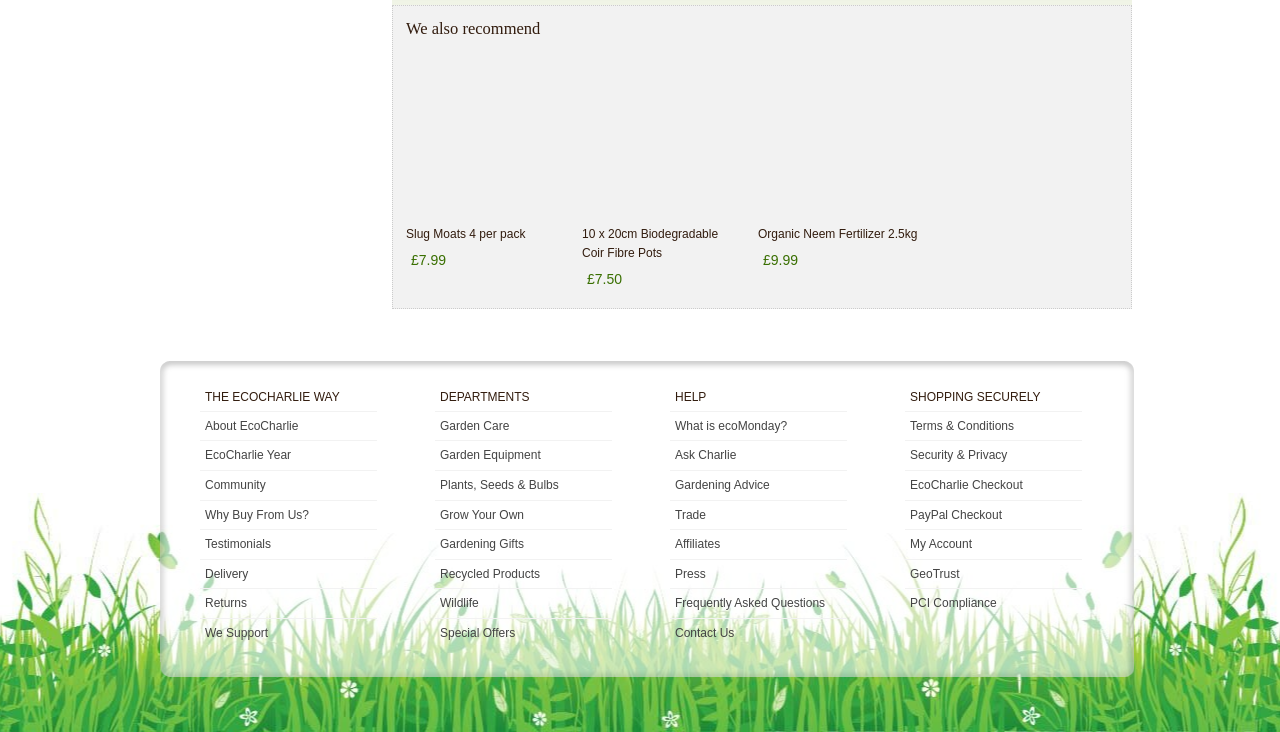Please identify the bounding box coordinates of the element that needs to be clicked to perform the following instruction: "View Slug Moats 4 per pack product".

[0.317, 0.076, 0.442, 0.294]